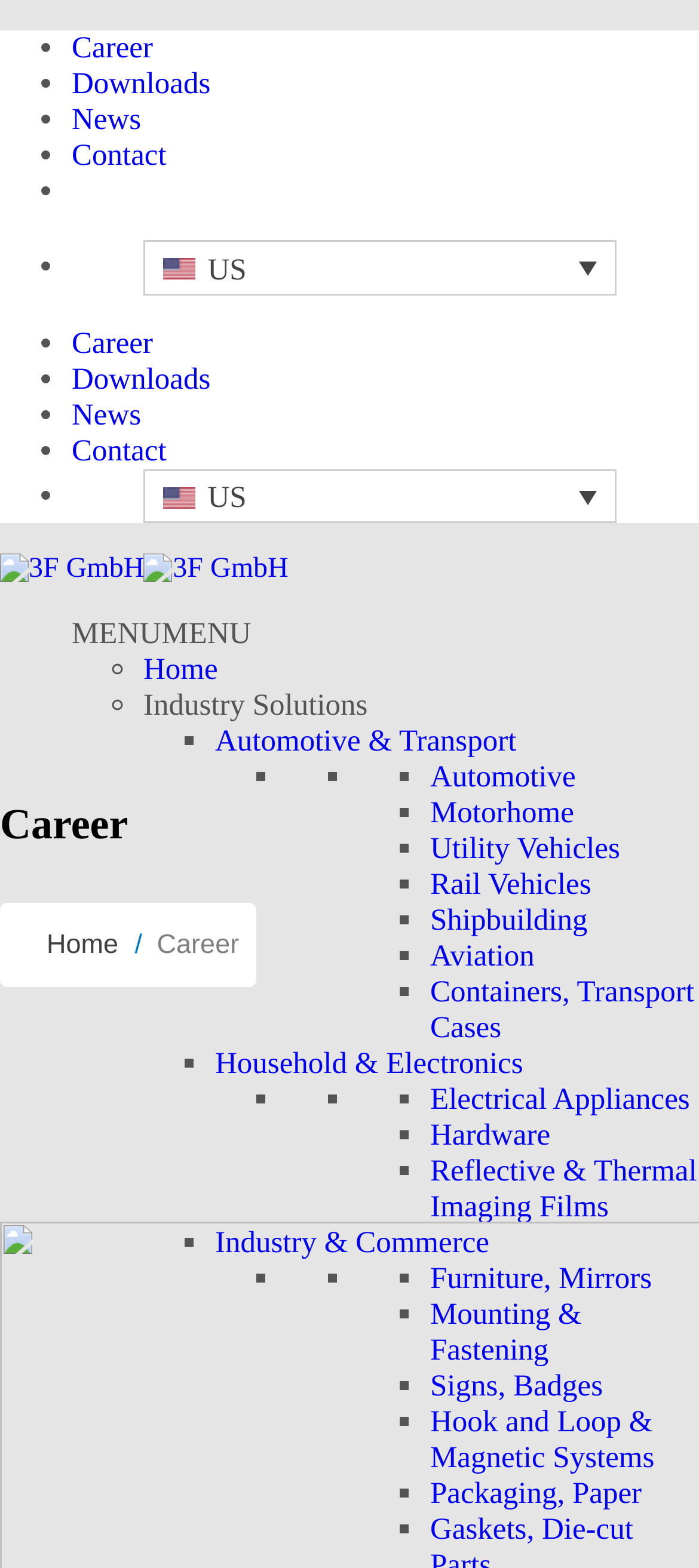Identify the bounding box coordinates of the clickable region necessary to fulfill the following instruction: "View Automotive & Transport". The bounding box coordinates should be four float numbers between 0 and 1, i.e., [left, top, right, bottom].

[0.308, 0.462, 0.739, 0.483]